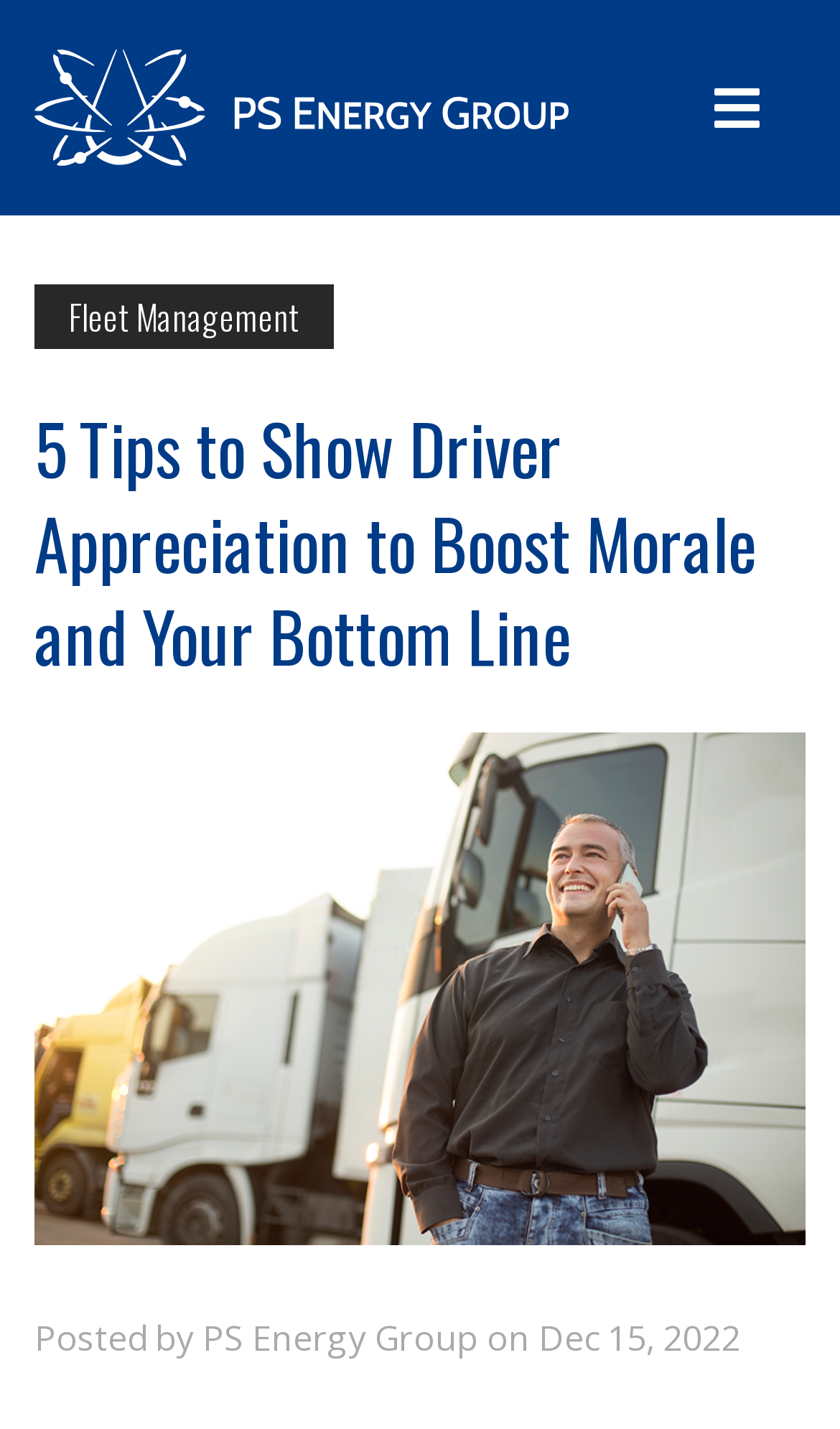Ascertain the bounding box coordinates for the UI element detailed here: "PS Energy". The coordinates should be provided as [left, top, right, bottom] with each value being a float between 0 and 1.

[0.041, 0.035, 0.677, 0.116]